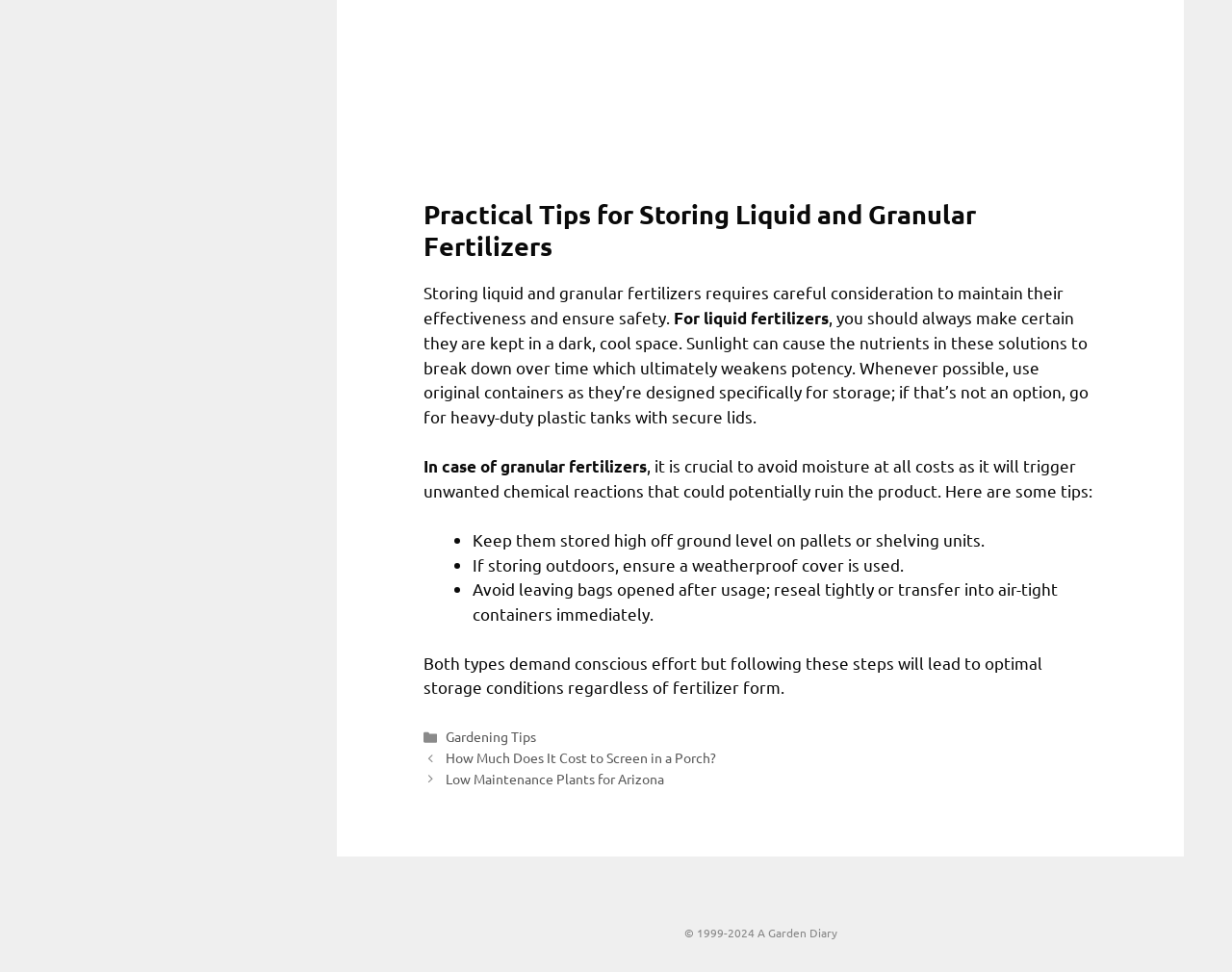Please provide a brief answer to the following inquiry using a single word or phrase:
What category does the article 'How Much Does It Cost to Screen in a Porch?' belong to?

Gardening Tips